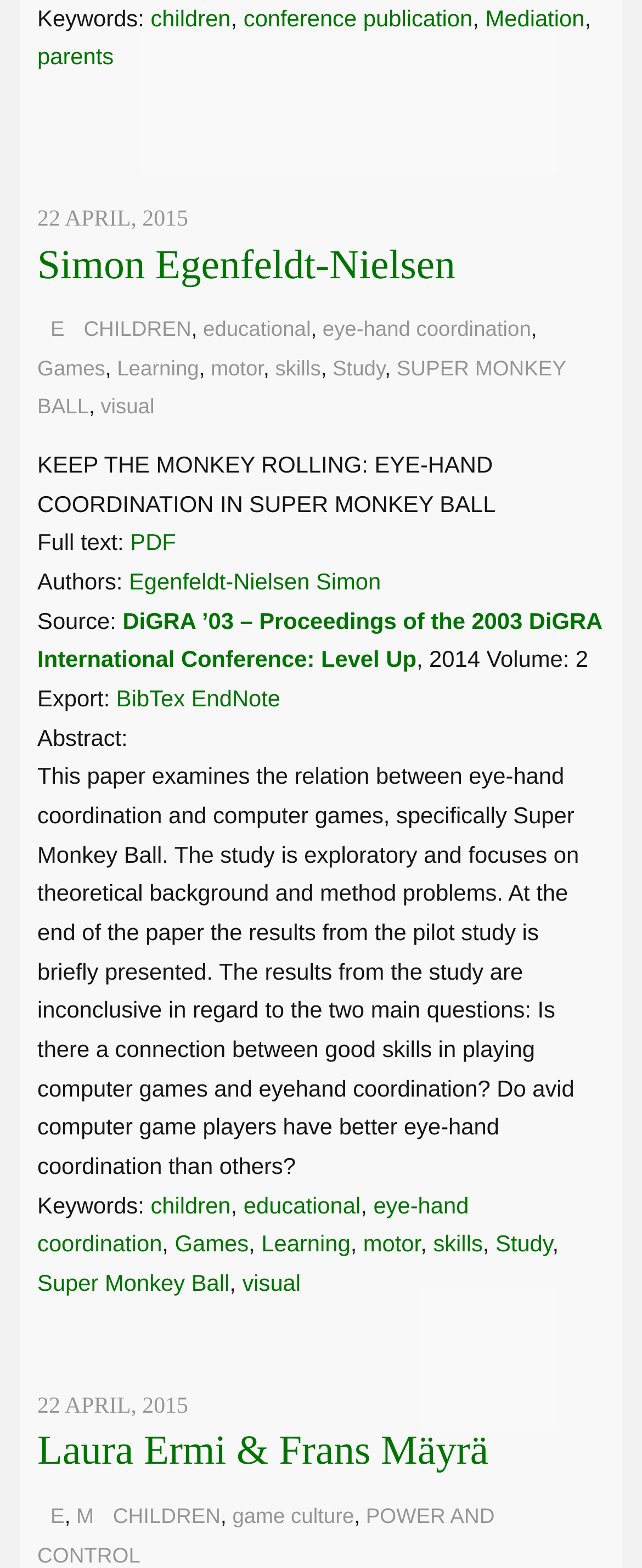Please specify the bounding box coordinates of the clickable region necessary for completing the following instruction: "Click on the 'children' link". The coordinates must consist of four float numbers between 0 and 1, i.e., [left, top, right, bottom].

[0.235, 0.003, 0.359, 0.02]